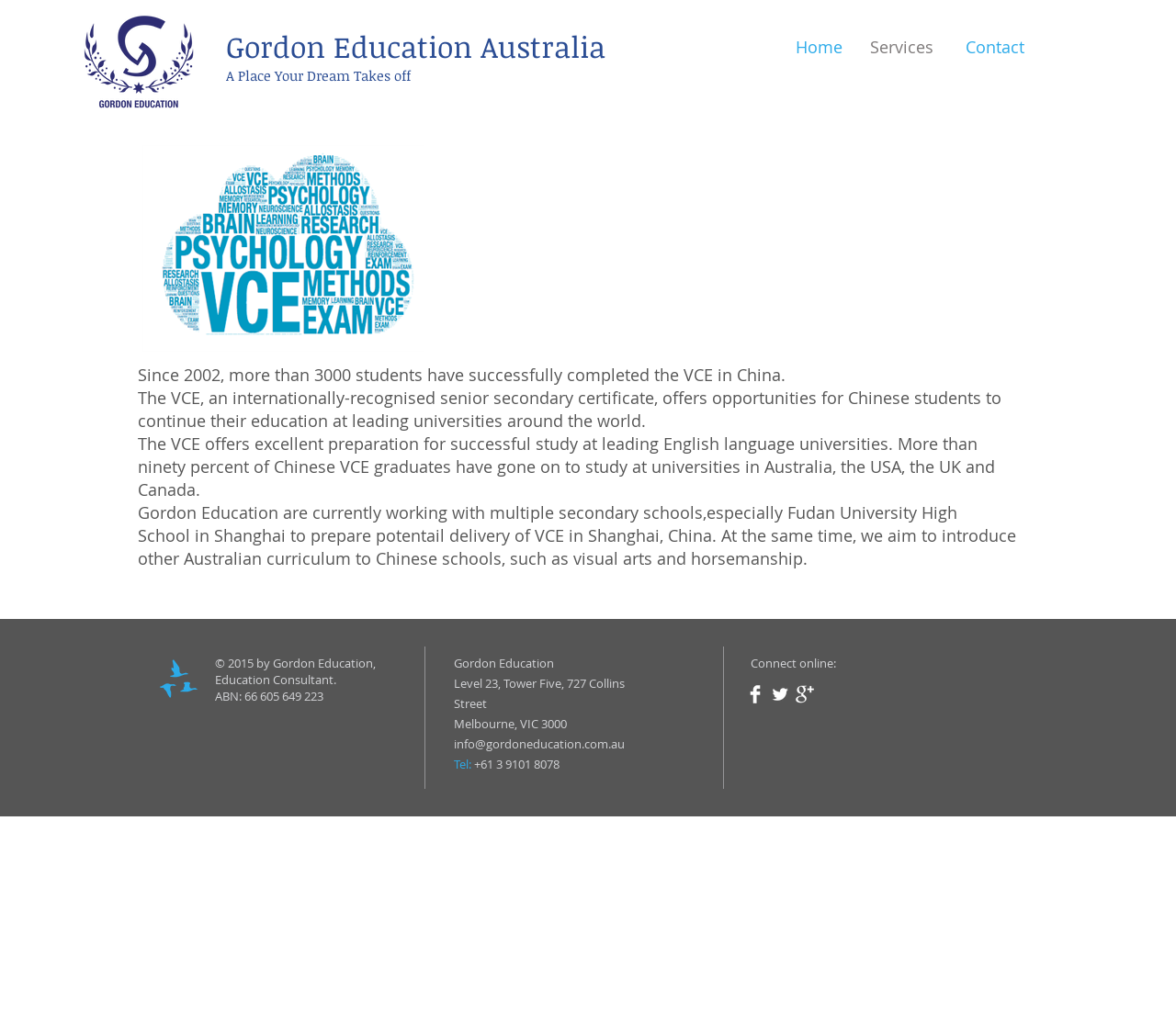Given the webpage screenshot, identify the bounding box of the UI element that matches this description: "Contact".

[0.805, 0.026, 0.883, 0.067]